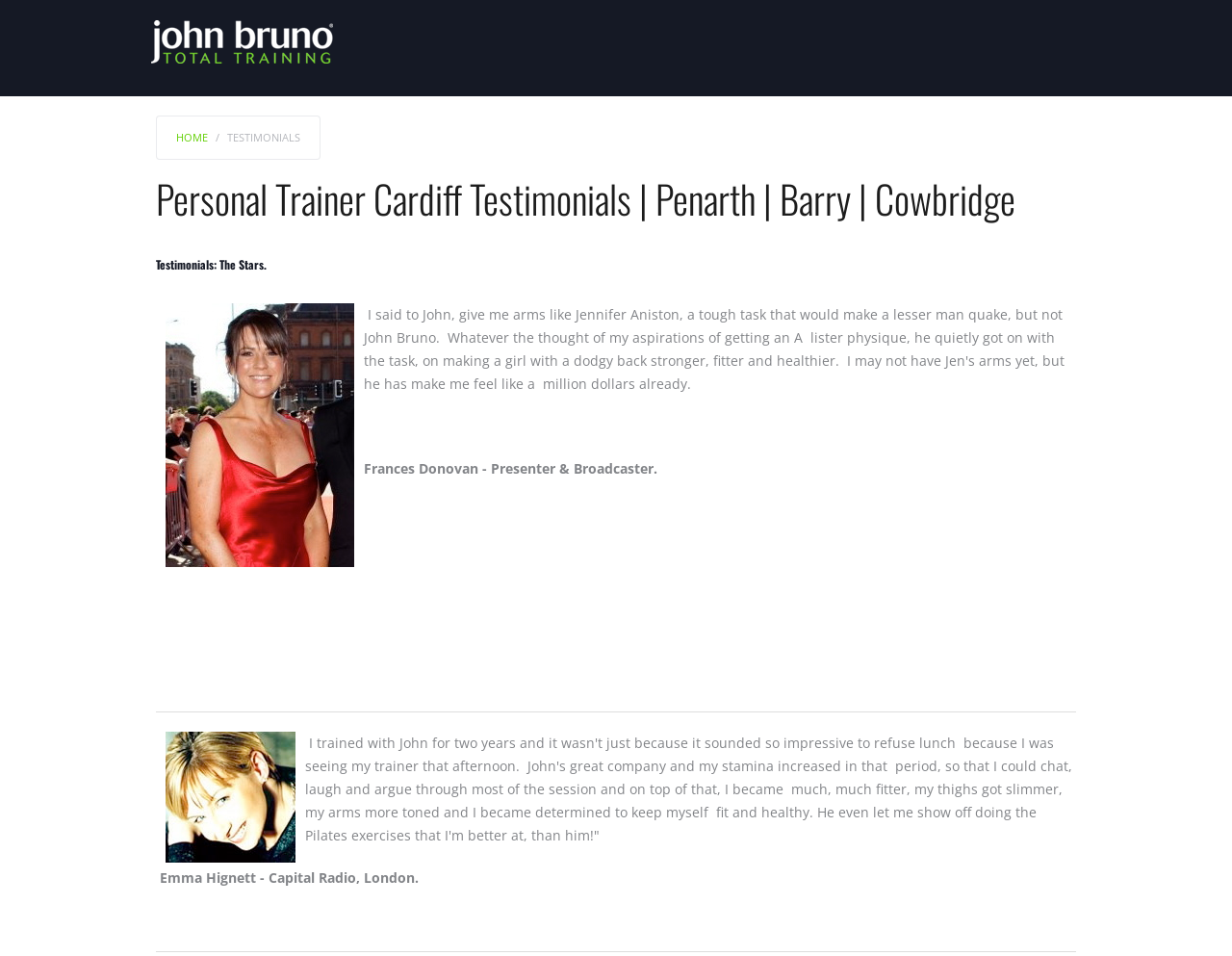Given the description "Personal Training", determine the bounding box of the corresponding UI element.

[0.348, 0.118, 0.456, 0.188]